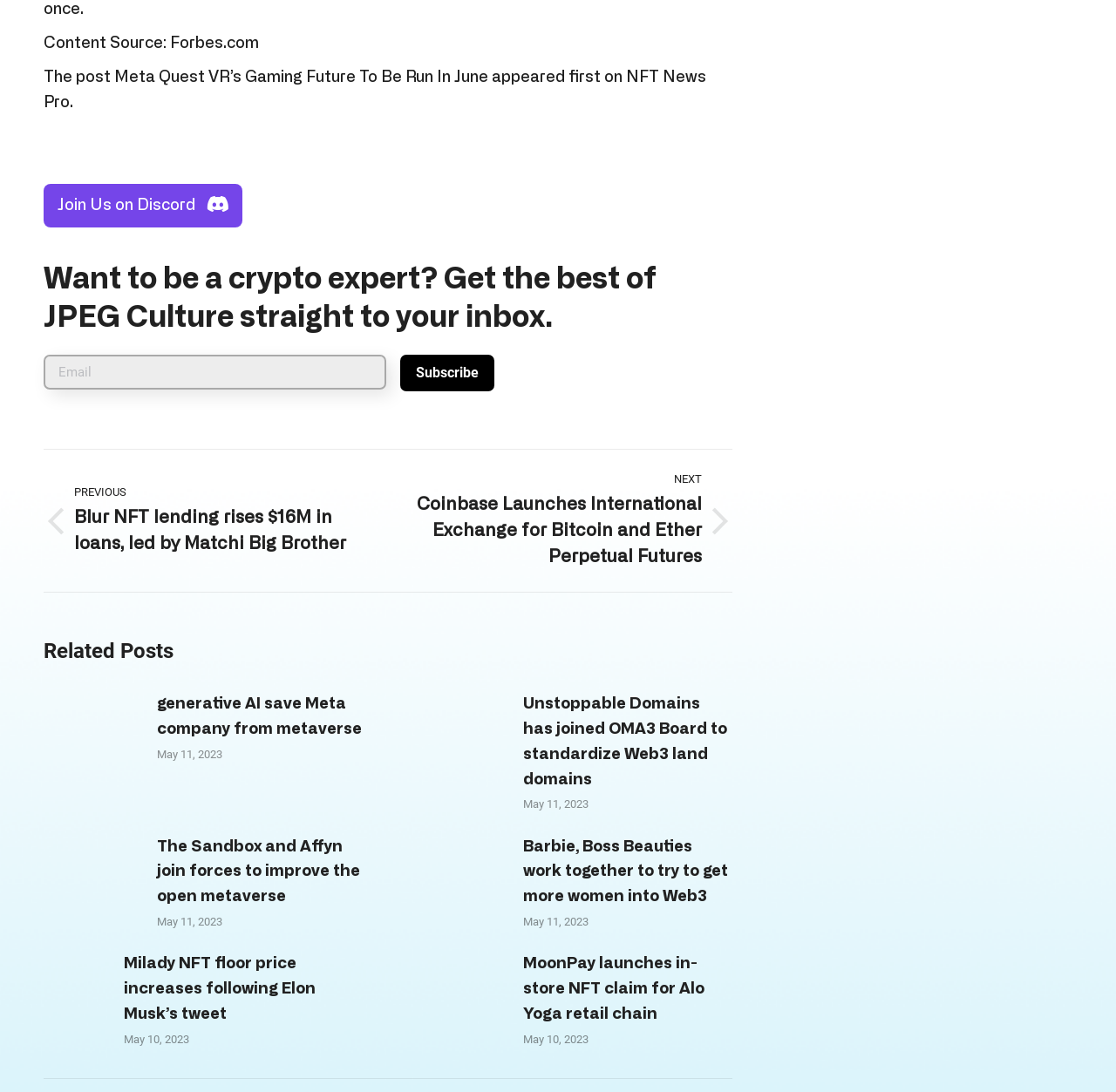Determine the coordinates of the bounding box that should be clicked to complete the instruction: "Read the previous post". The coordinates should be represented by four float numbers between 0 and 1: [left, top, right, bottom].

[0.039, 0.432, 0.324, 0.522]